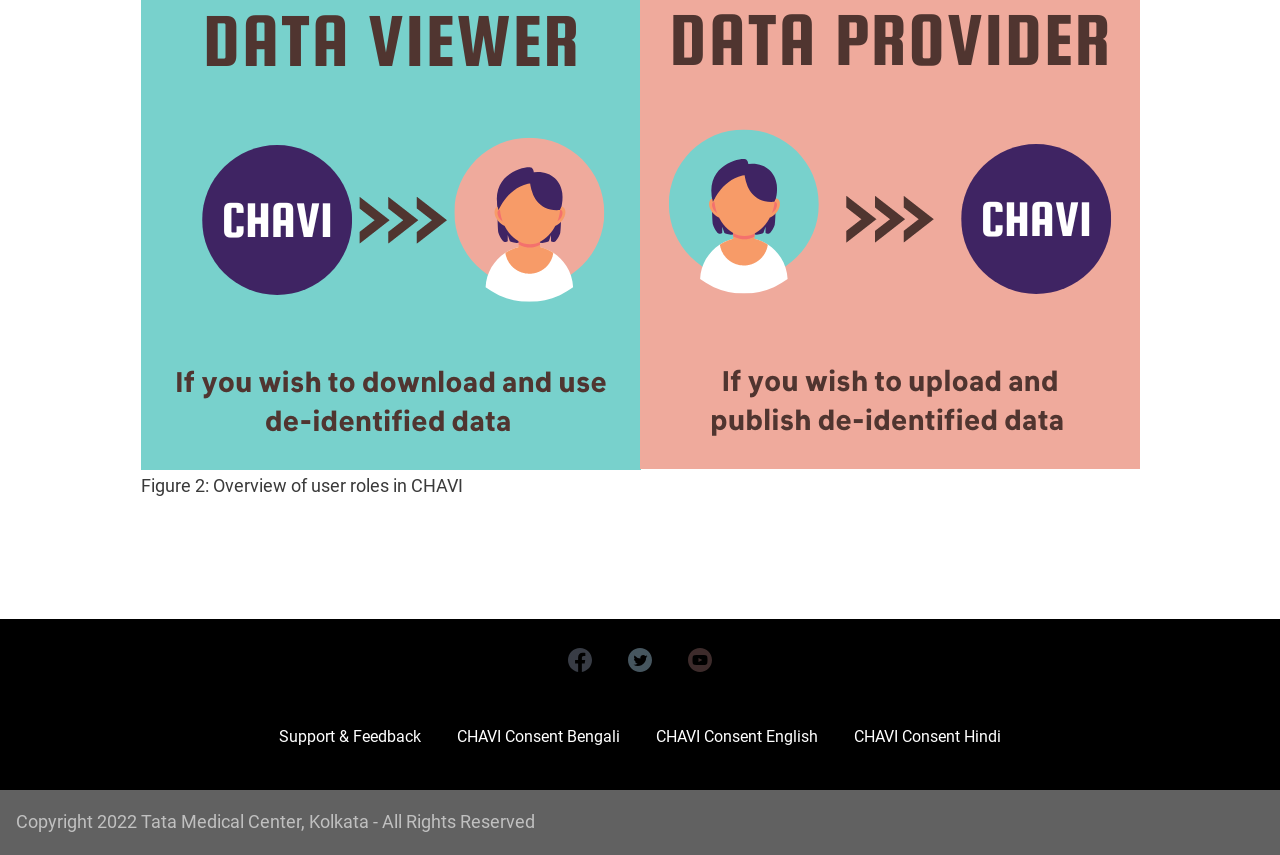What is the name of the medical center?
Examine the image and provide an in-depth answer to the question.

I found the name of the medical center in the copyright information at the bottom of the webpage, which states 'Copyright 2022 Tata Medical Center, Kolkata - All Rights Reserved', so the name of the medical center is Tata Medical Center.